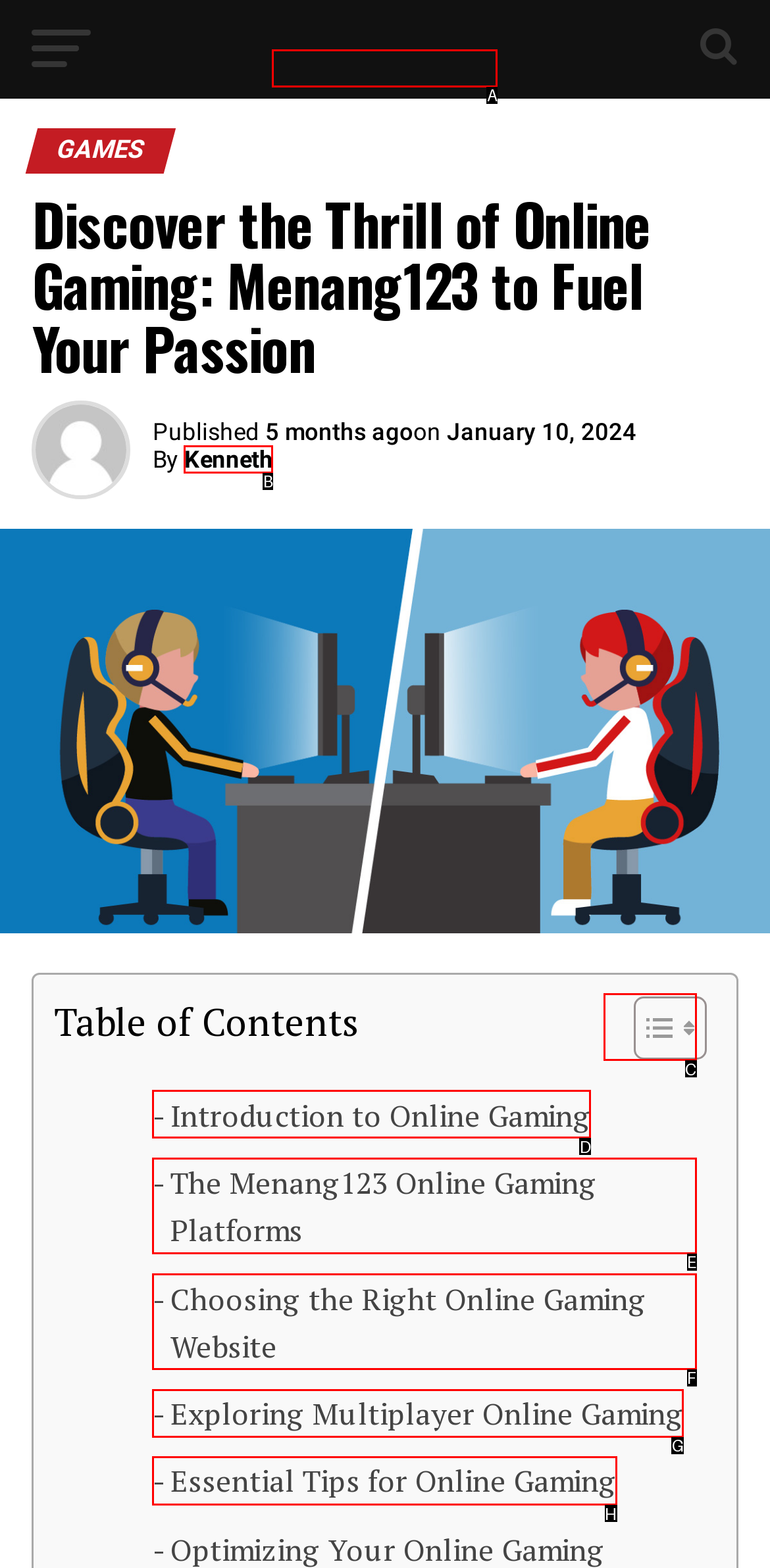Which UI element should be clicked to perform the following task: Get essential tips for online gaming? Answer with the corresponding letter from the choices.

H